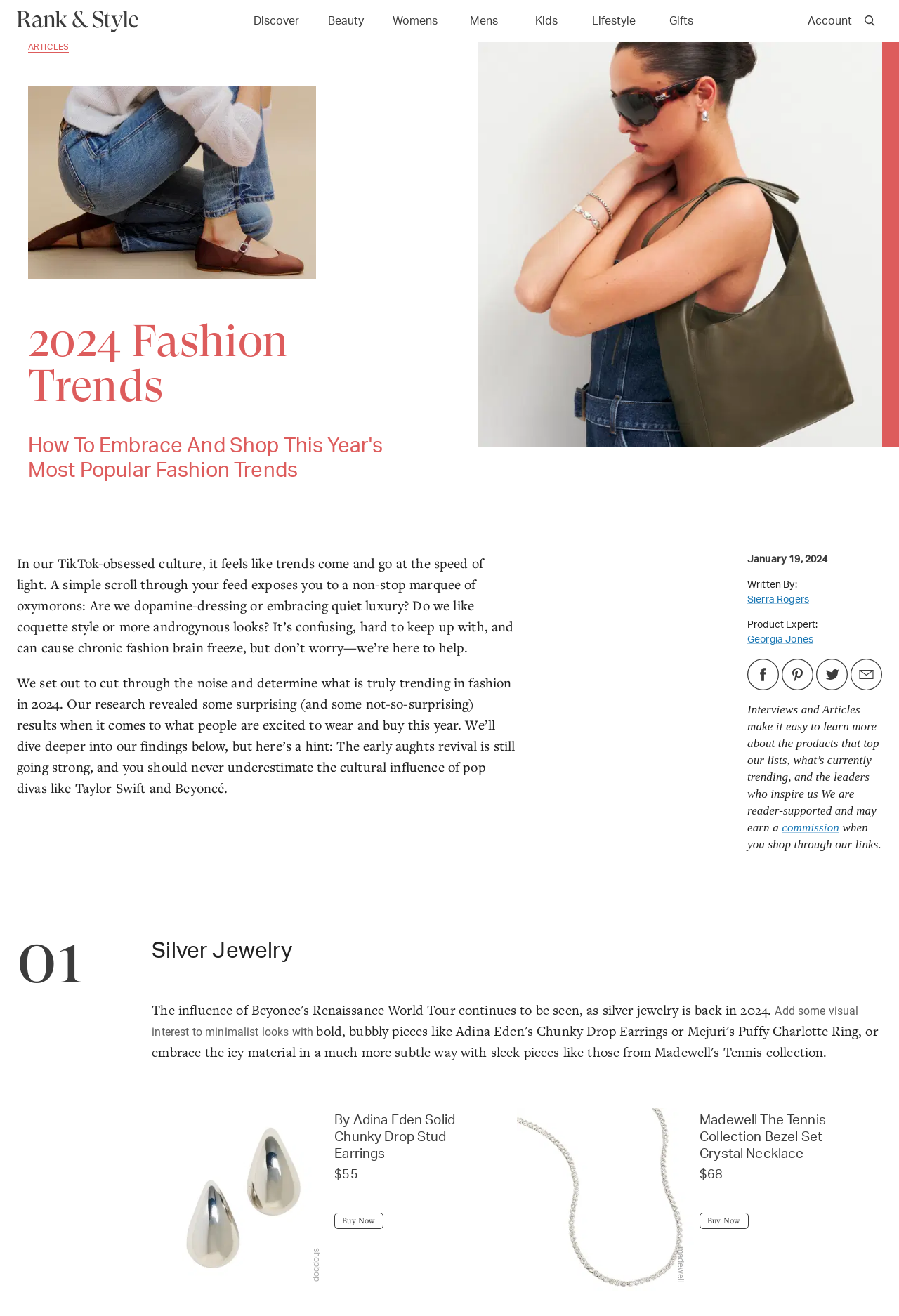Give an in-depth explanation of the webpage layout and content.

The webpage is a fashion and lifestyle article titled "2024 Fashion Trends" on Rank & Style. At the top, there is a navigation menu with links to different categories, including Home Page, Beauty, Women's, Men's, Kids, Lifestyle, and Gifts. Below the navigation menu, there is a search bar with a search glass icon.

The main content of the article is divided into sections. The first section has a heading "2024 Fashion Trends" and a subheading "How To Embrace And Shop This Year's Most Popular Fashion Trends". Below the headings, there is a paragraph of text discussing the current fashion trends and how the article will help readers navigate them.

The next section features an image with credits to "thereformation". Below the image, there are two paragraphs of text discussing the research findings on current fashion trends.

On the right side of the page, there is a section with a heading "Silver Jewelry" and a paragraph of text describing how to add visual interest to minimalist looks with silver jewelry. Below this section, there are two product listings with images, prices, and "Buy Now" buttons. The products are By Adina Eden Solid Chunky Drop Stud Earrings and Madewell The Tennis Collection Bezel Set Crystal Necklace.

At the bottom of the page, there are social media links to Facebook, Pinterest, Twitter, and Email, as well as a section with text about the website's mission and a disclaimer about earning commissions from affiliate links.